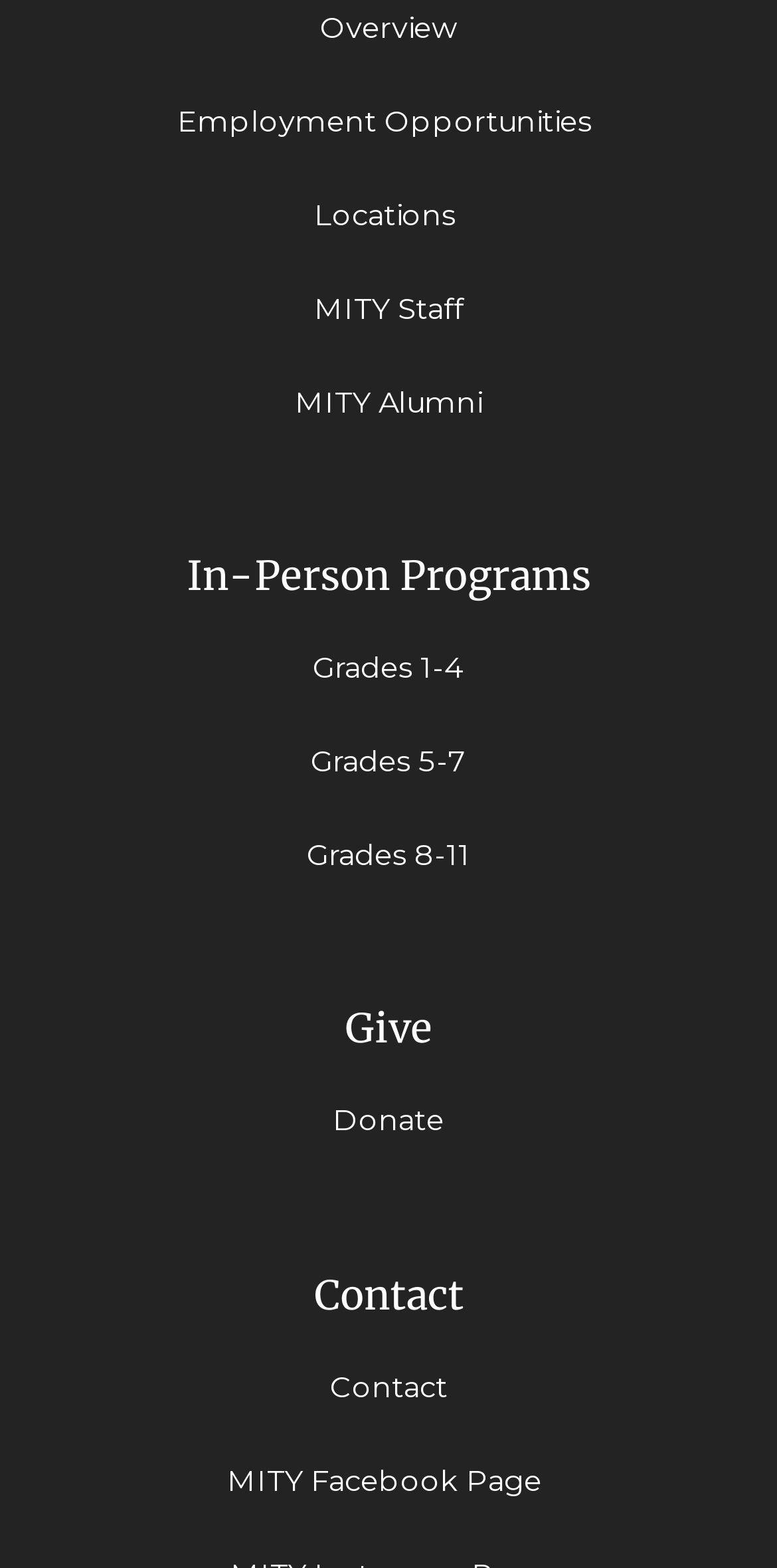From the webpage screenshot, predict the bounding box of the UI element that matches this description: "MITY Facebook Page".

[0.292, 0.933, 0.708, 0.955]